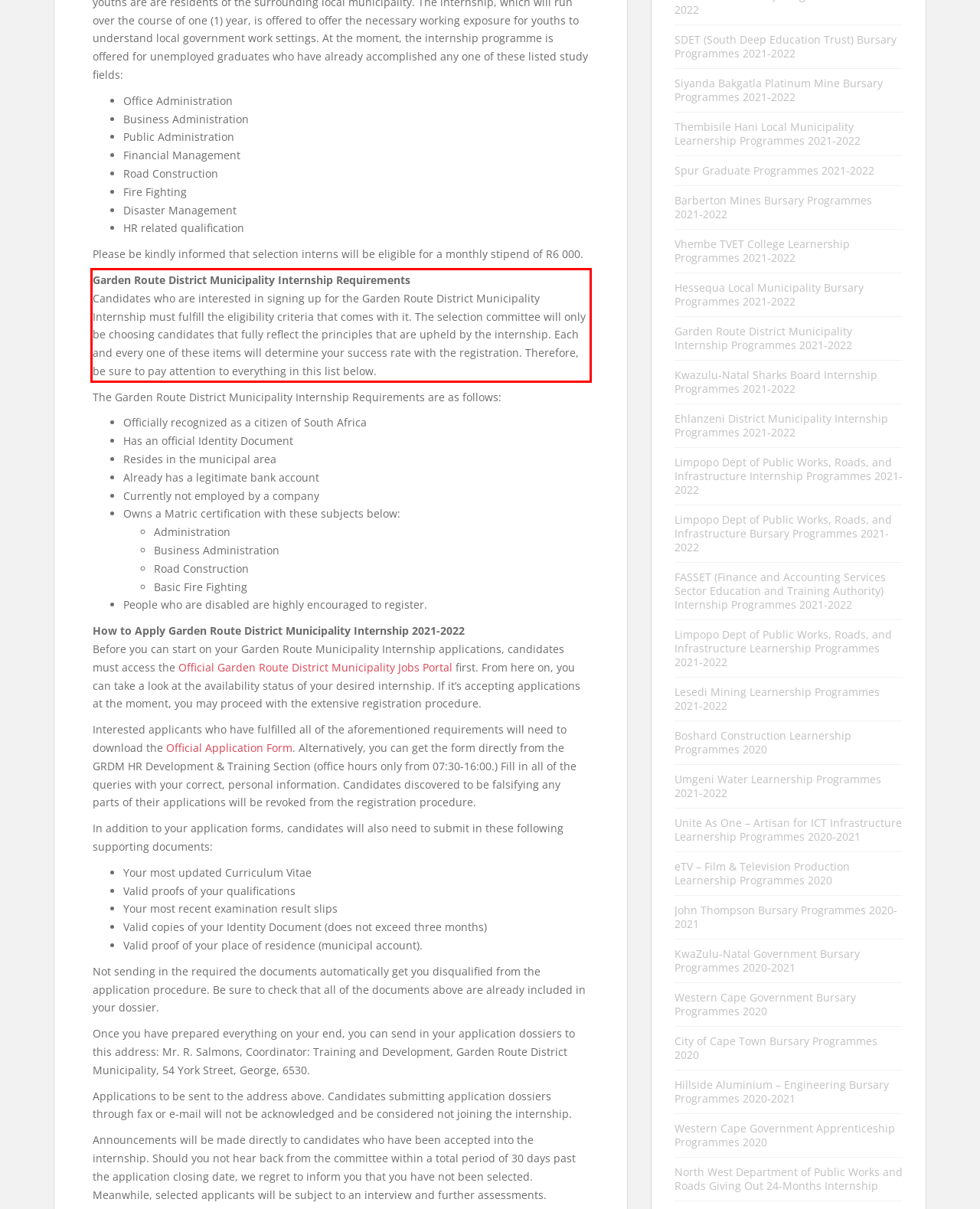You are provided with a screenshot of a webpage that includes a UI element enclosed in a red rectangle. Extract the text content inside this red rectangle.

Garden Route District Municipality Internship Requirements Candidates who are interested in signing up for the Garden Route District Municipality Internship must fulfill the eligibility criteria that comes with it. The selection committee will only be choosing candidates that fully reflect the principles that are upheld by the internship. Each and every one of these items will determine your success rate with the registration. Therefore, be sure to pay attention to everything in this list below.